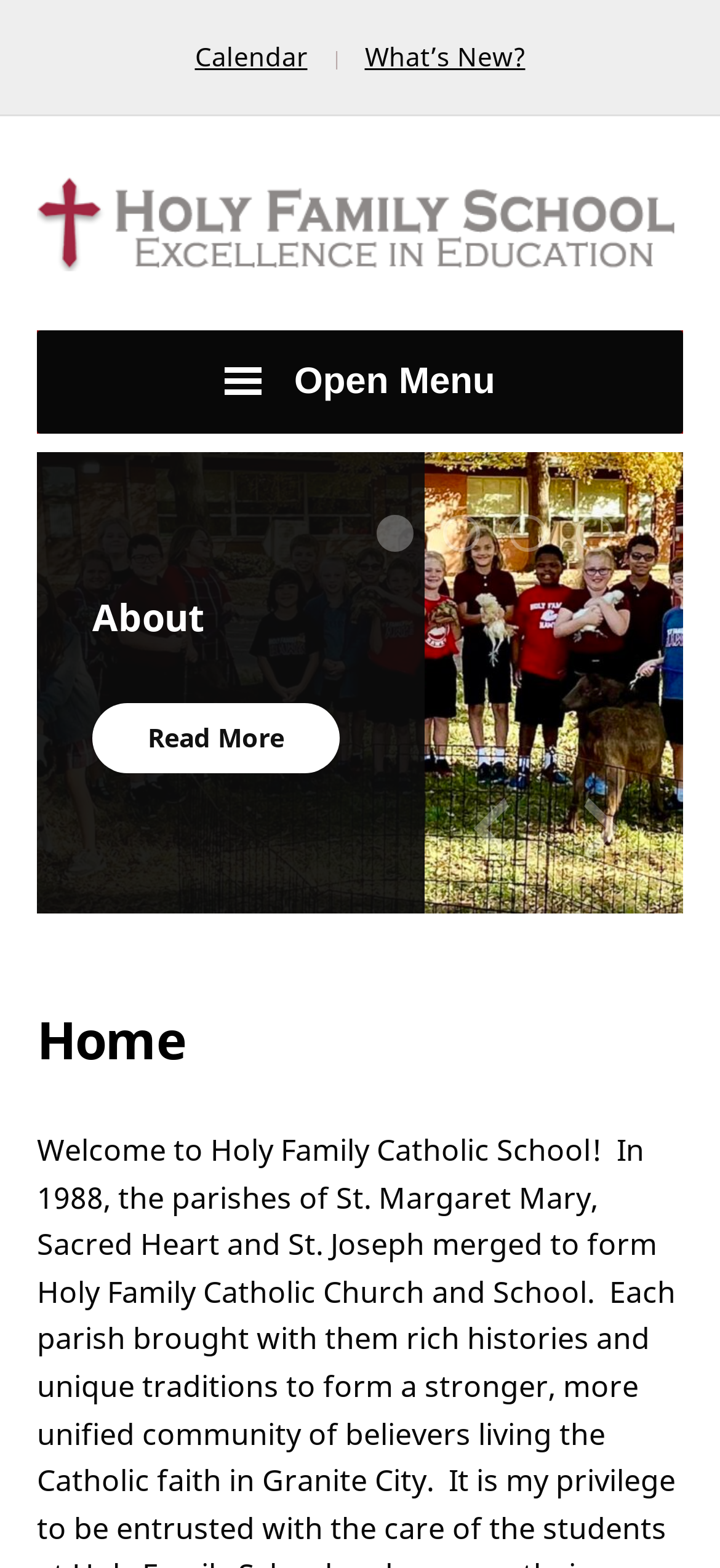Based on the element description Open Menu Close Menu, identify the bounding box of the UI element in the given webpage screenshot. The coordinates should be in the format (top-left x, top-left y, bottom-right x, bottom-right y) and must be between 0 and 1.

[0.051, 0.21, 0.949, 0.276]